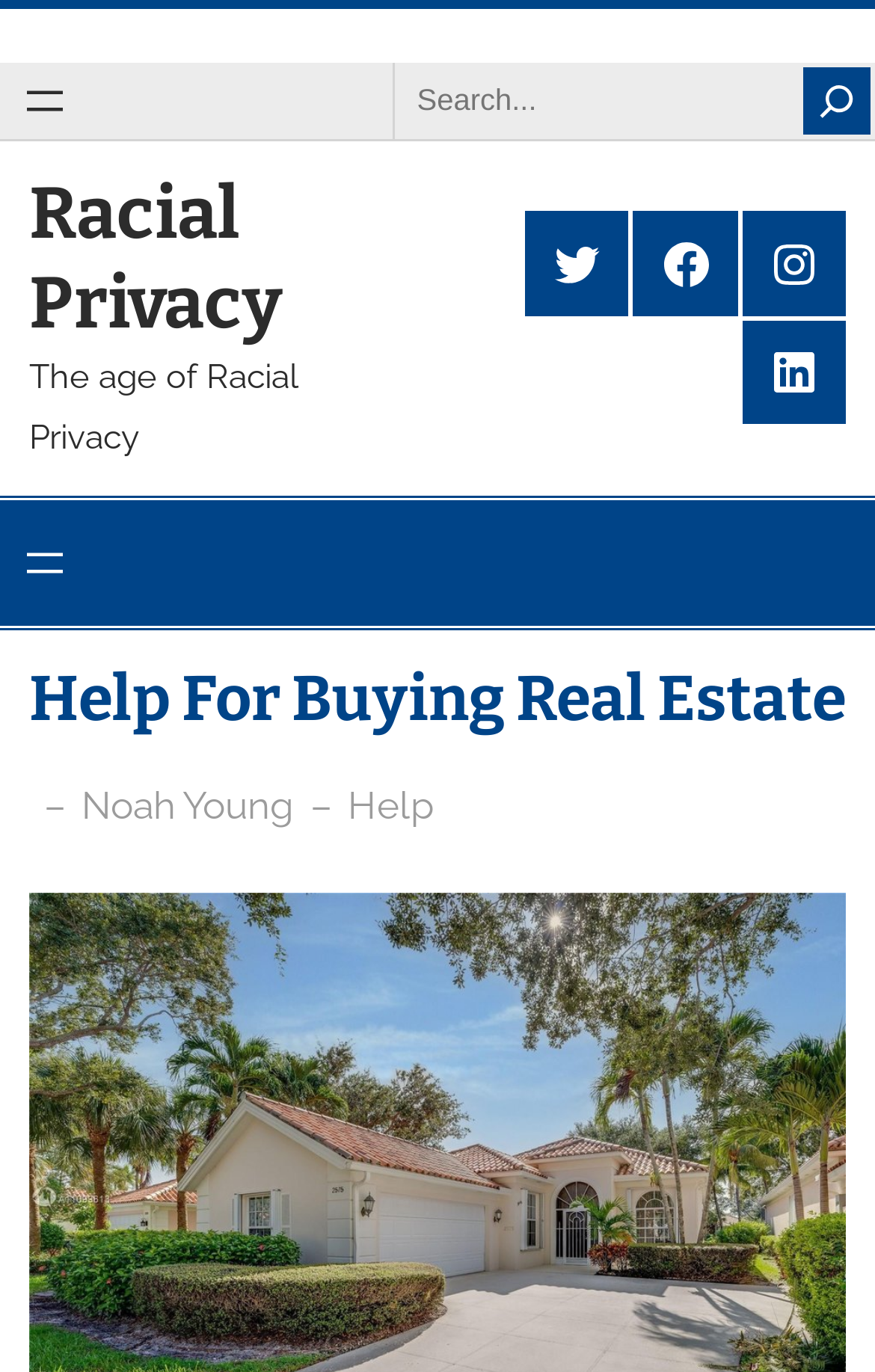Generate the main heading text from the webpage.

Help For Buying Real Estate